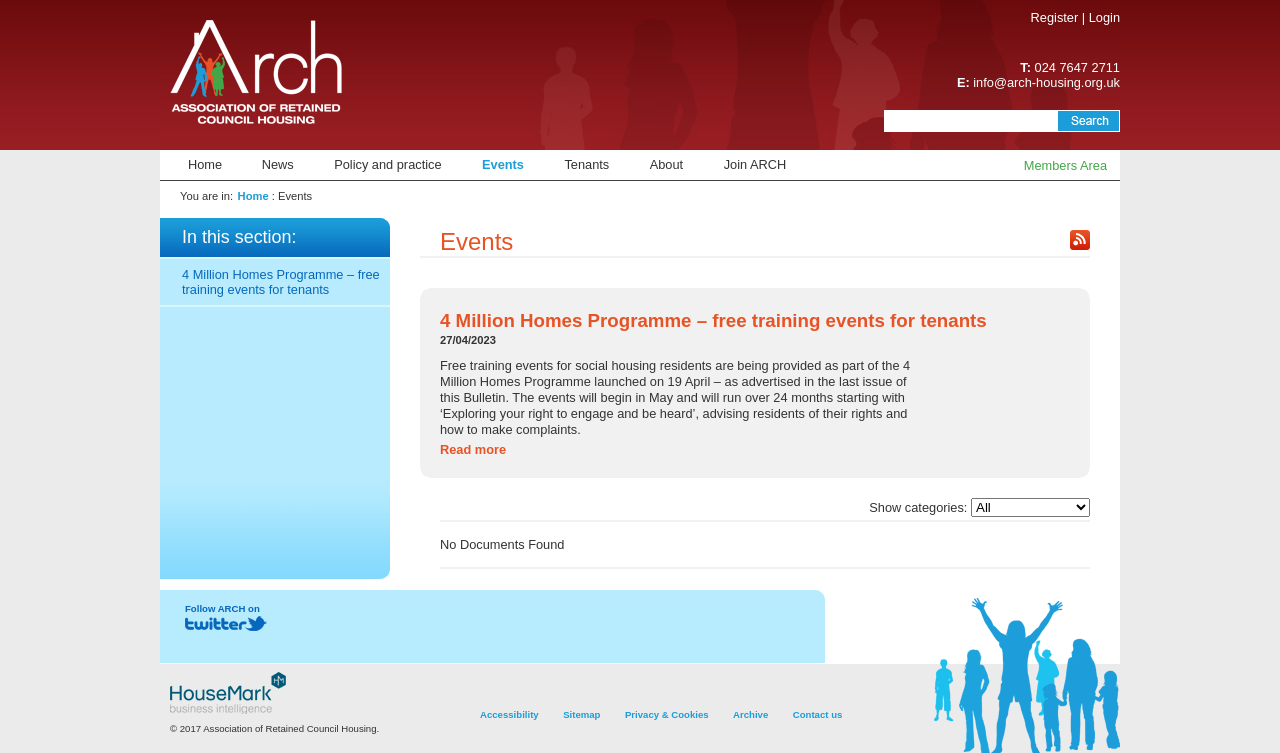Locate the coordinates of the bounding box for the clickable region that fulfills this instruction: "Click Submit".

[0.827, 0.147, 0.874, 0.174]